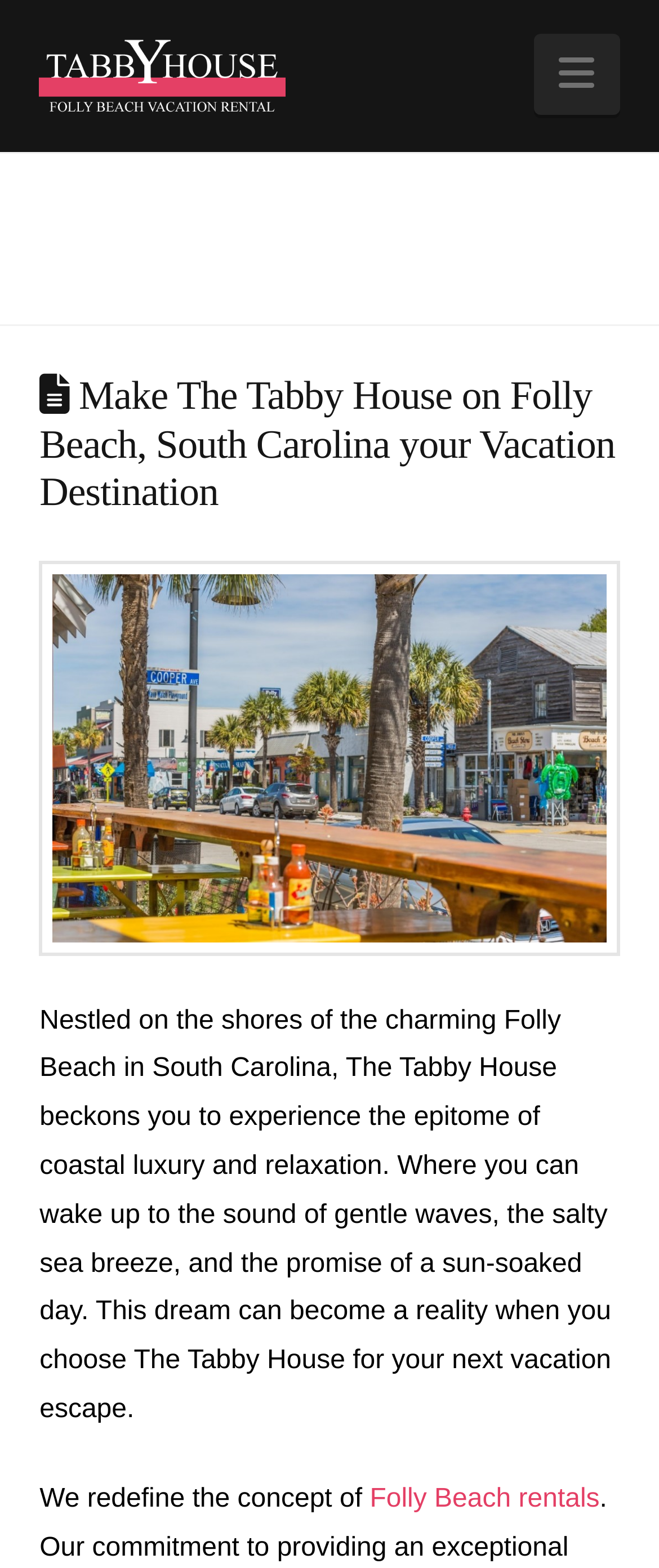What can you experience at The Tabby House?
Please provide a detailed answer to the question.

The webpage describes The Tabby House as a place where you can experience the epitome of coastal luxury and relaxation, as stated in the StaticText element.